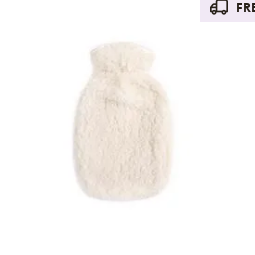Offer a detailed narrative of what is shown in the image.

This image showcases a cozy hot water bottle, elegantly designed with a soft, light-colored wool cover that adds a touch of warmth and comfort. The plush cover is perfect for snuggling up with on chilly nights, providing soothing heat for relaxation or to alleviate aches and pains. Above the water bottle, there is a small indicator for free shipping, making this item an even more enticing purchase. Ideal for anyone looking to enhance their comfort during the colder months, this stylish and functional accessory is a must-have addition to your home.